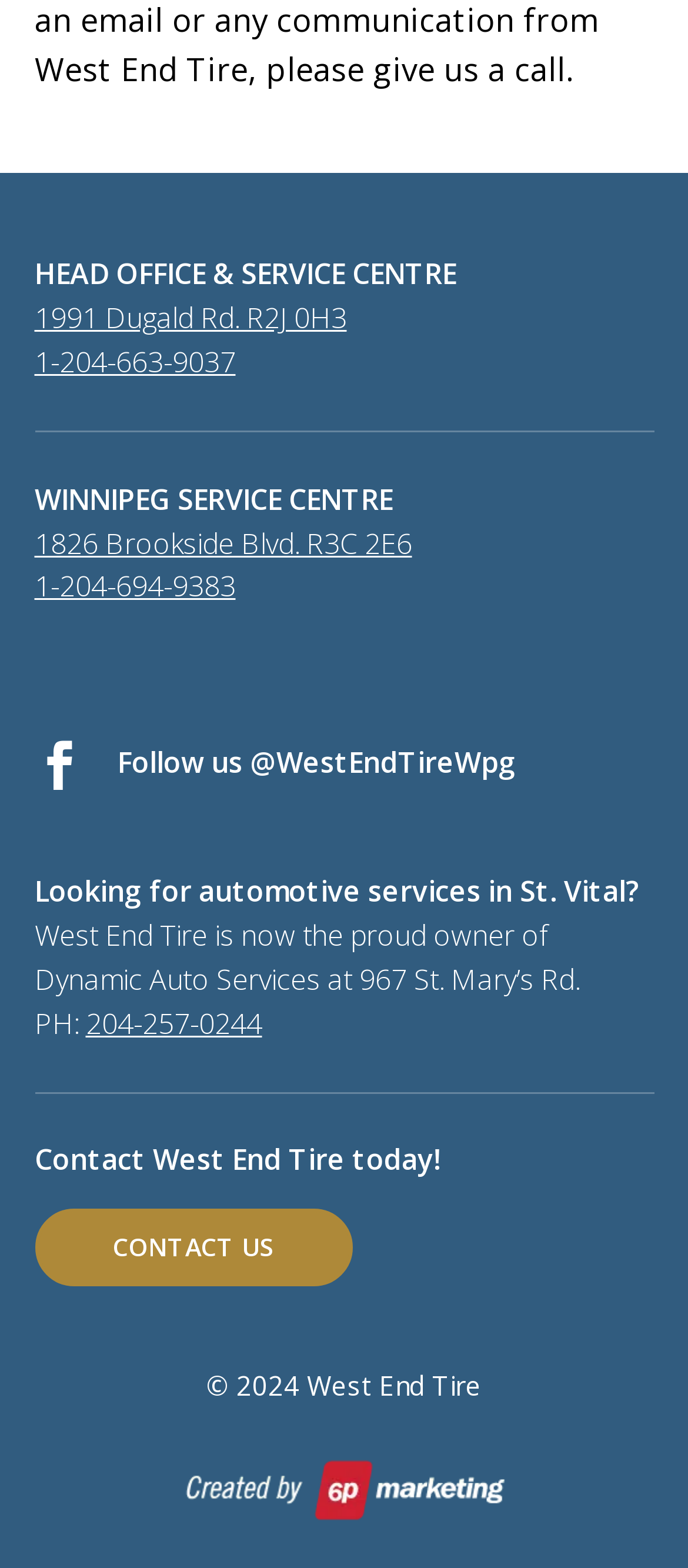Can you give a detailed response to the following question using the information from the image? What is the phone number to contact West End Tire?

I found the phone number to contact West End Tire by looking at the link element that says '204-257-0244' which is located next to the static text element that says 'PH:'.